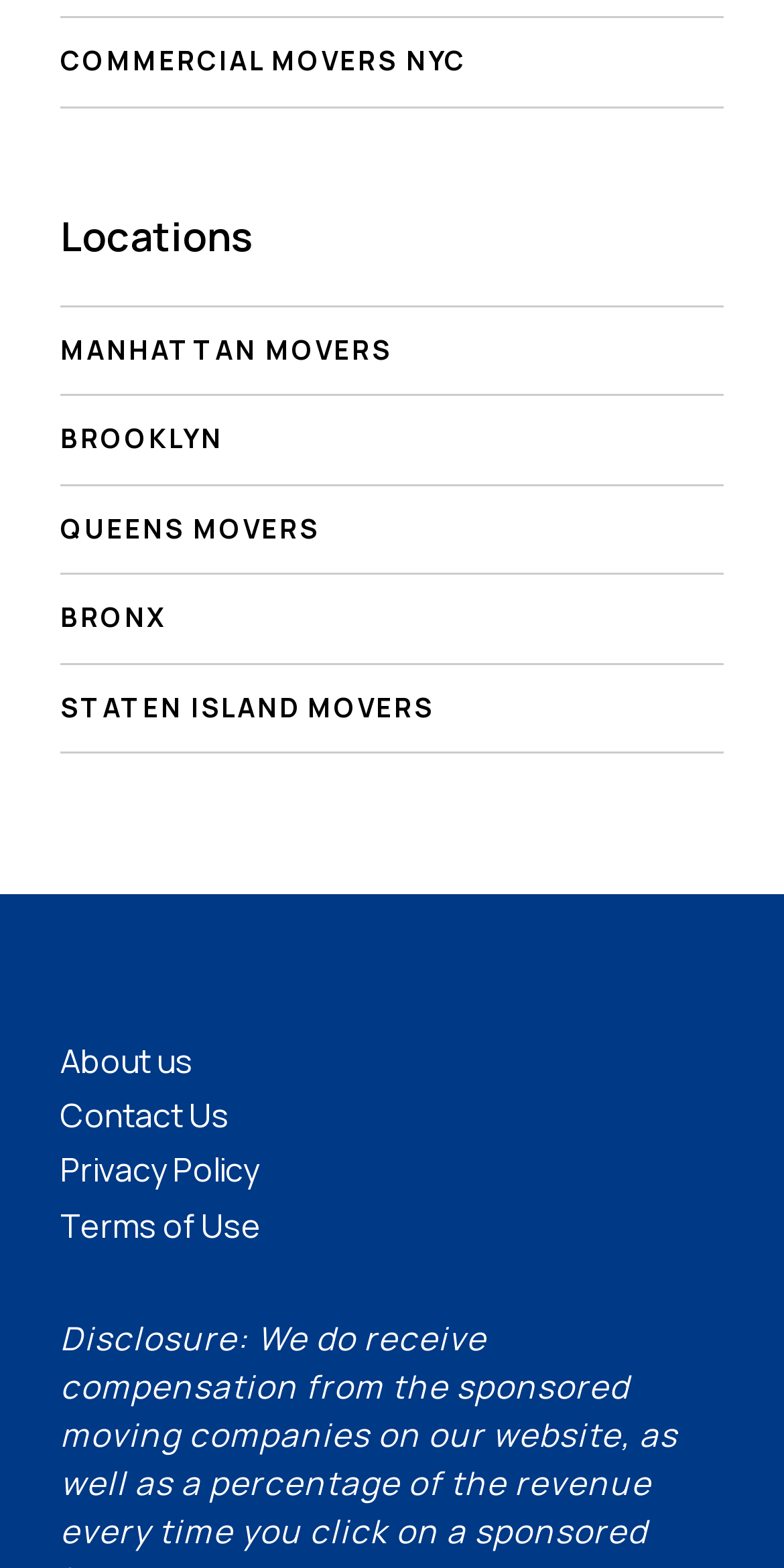Based on the image, provide a detailed response to the question:
What is the purpose of the 'About us' link?

The 'About us' link is likely to provide information about the company, its history, mission, and values. This link is located at the bottom of the webpage, suggesting that it is a secondary navigation item that provides additional context about the company.